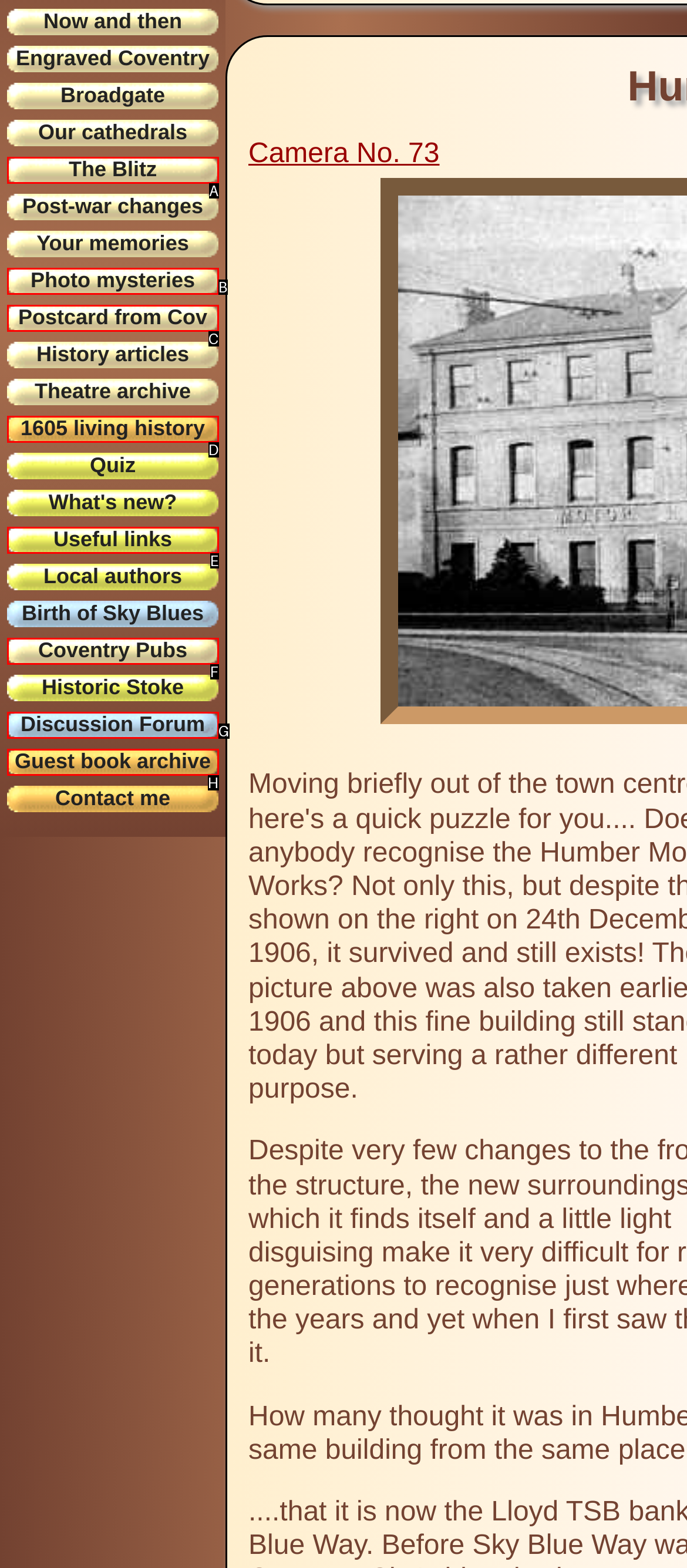What letter corresponds to the UI element described here: Postcard from Cov
Reply with the letter from the options provided.

C